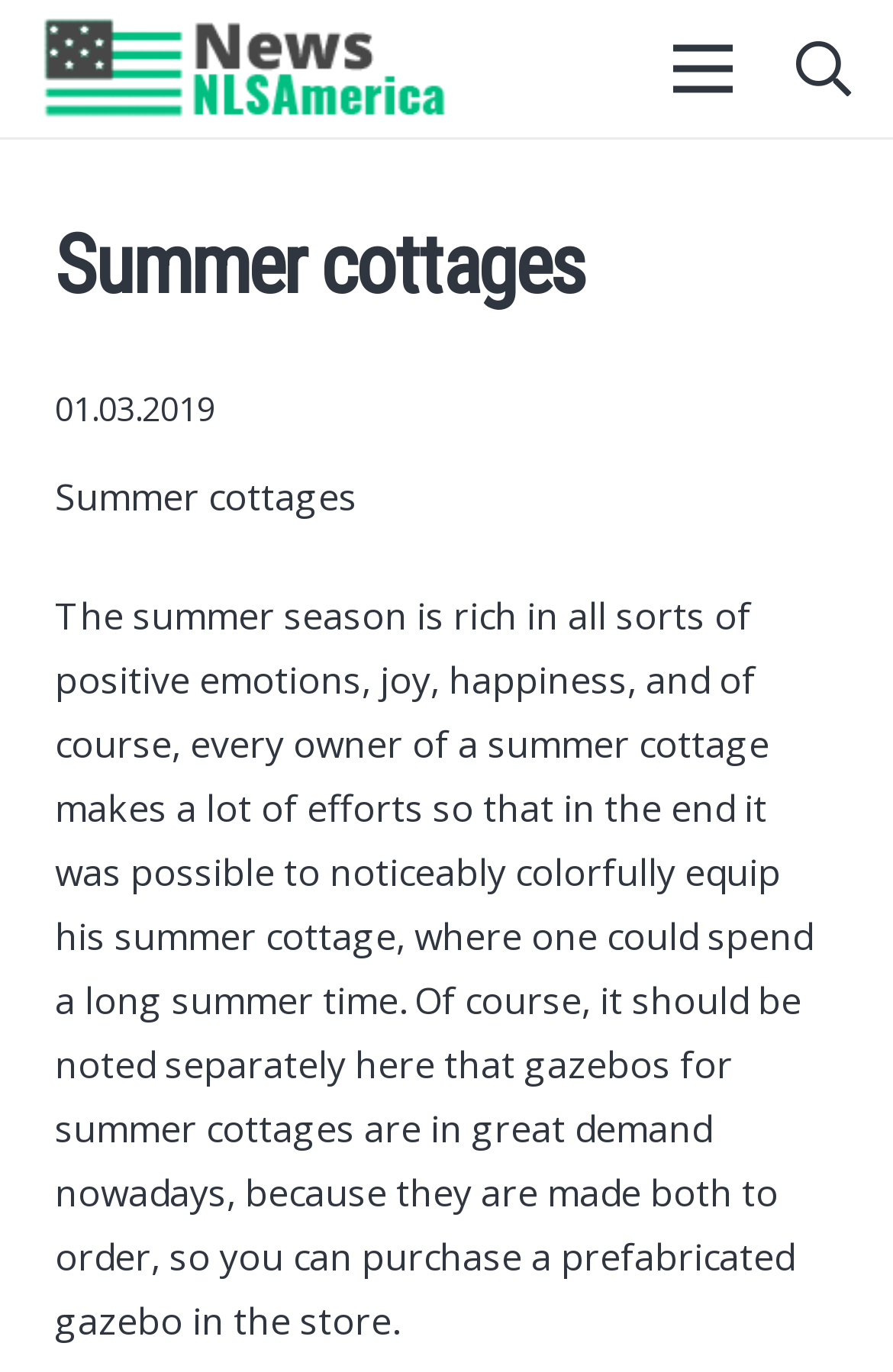Please give a one-word or short phrase response to the following question: 
How many links are present in the top navigation bar?

3